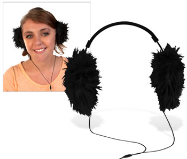What is the material of the padding on the ear cups?
Please provide a detailed and comprehensive answer to the question.

The caption describes the padding on the ear cups as plush and feather-like, suggesting that the material is soft and resembles feathers in texture.